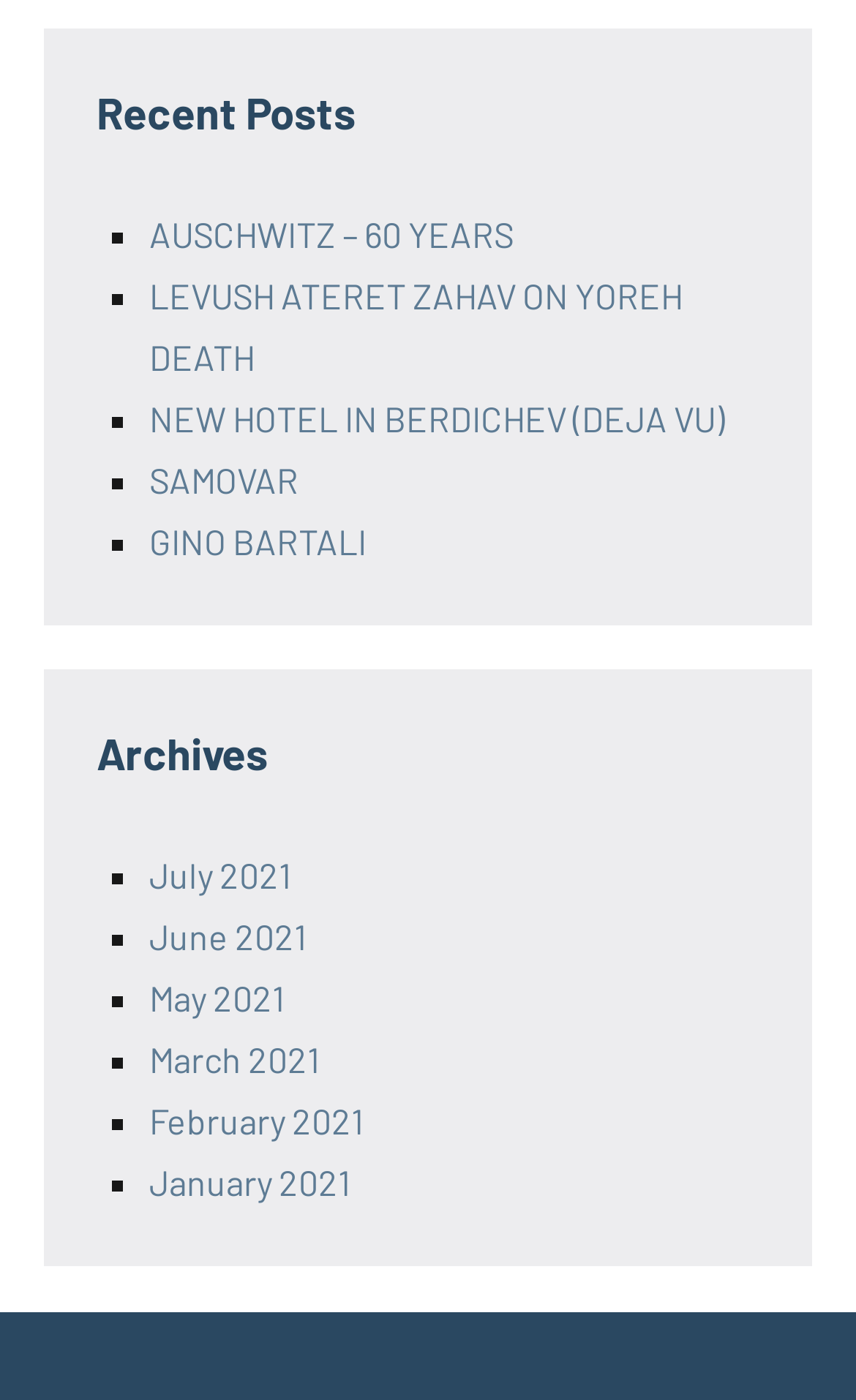What is the oldest archive listed?
Refer to the image and give a detailed answer to the question.

I looked at the list of archives under the 'Archives' heading and found that the oldest one listed is January 2021.